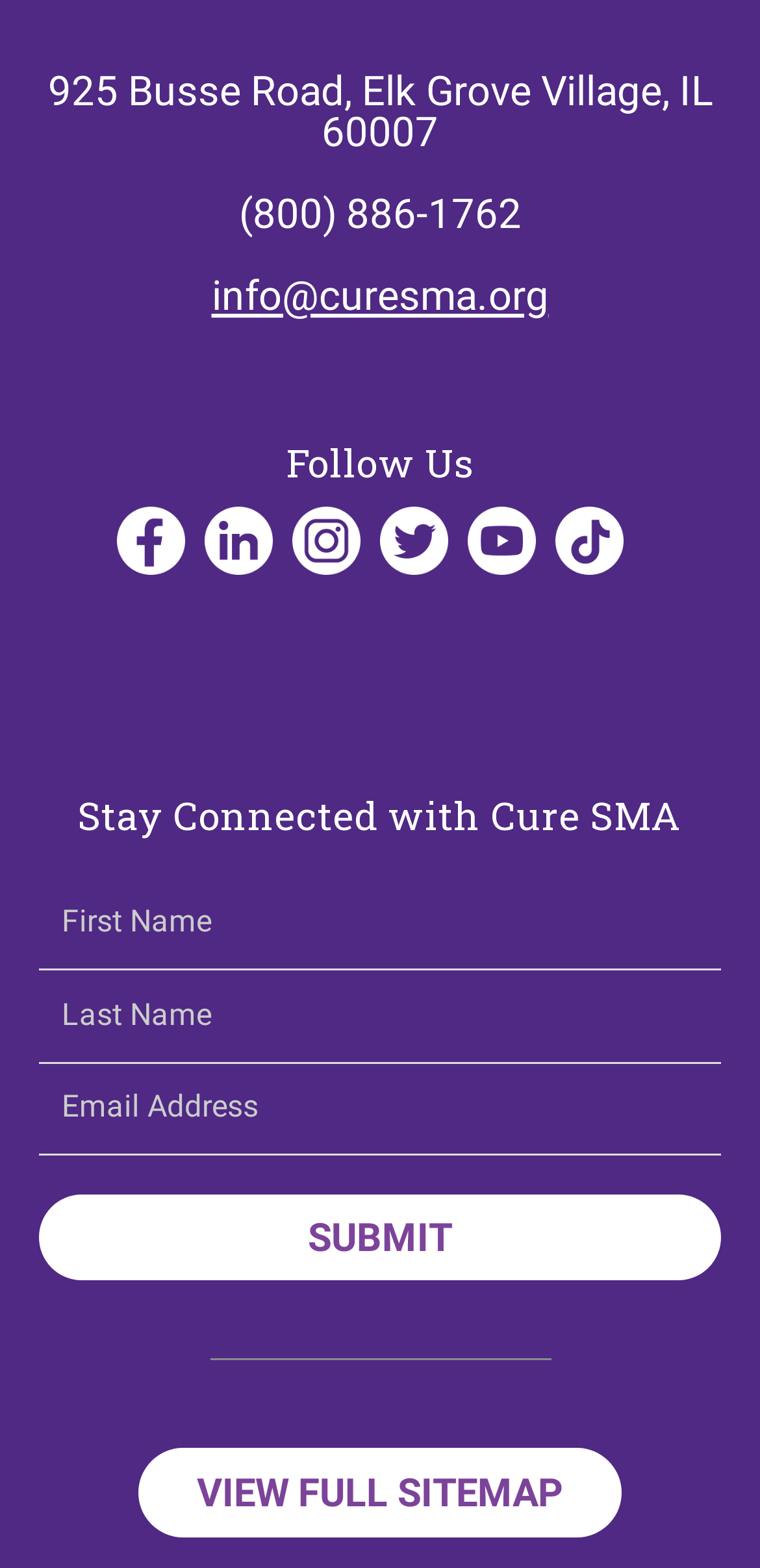Please determine the bounding box coordinates of the element's region to click in order to carry out the following instruction: "Click submit". The coordinates should be four float numbers between 0 and 1, i.e., [left, top, right, bottom].

[0.051, 0.762, 0.949, 0.817]